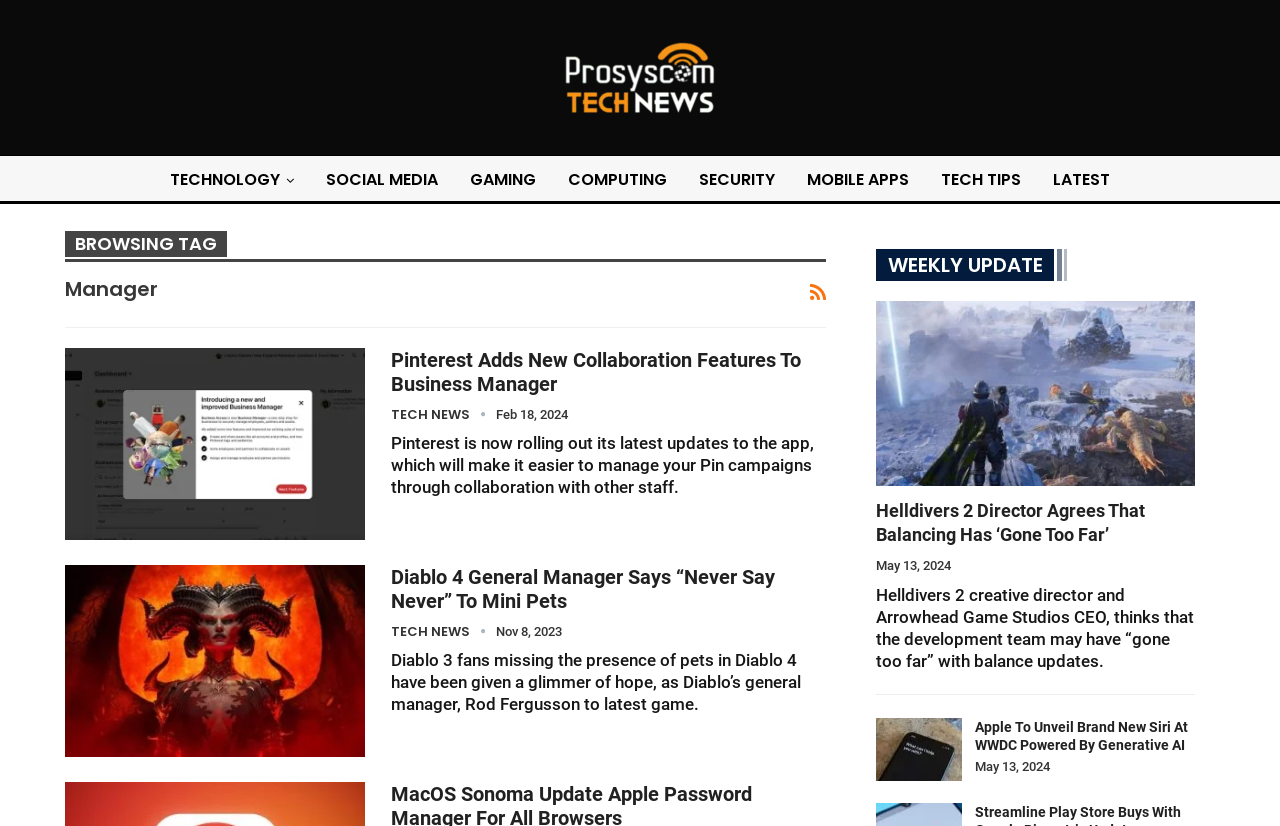Could you locate the bounding box coordinates for the section that should be clicked to accomplish this task: "Click on TECHNOLOGY".

[0.123, 0.189, 0.239, 0.247]